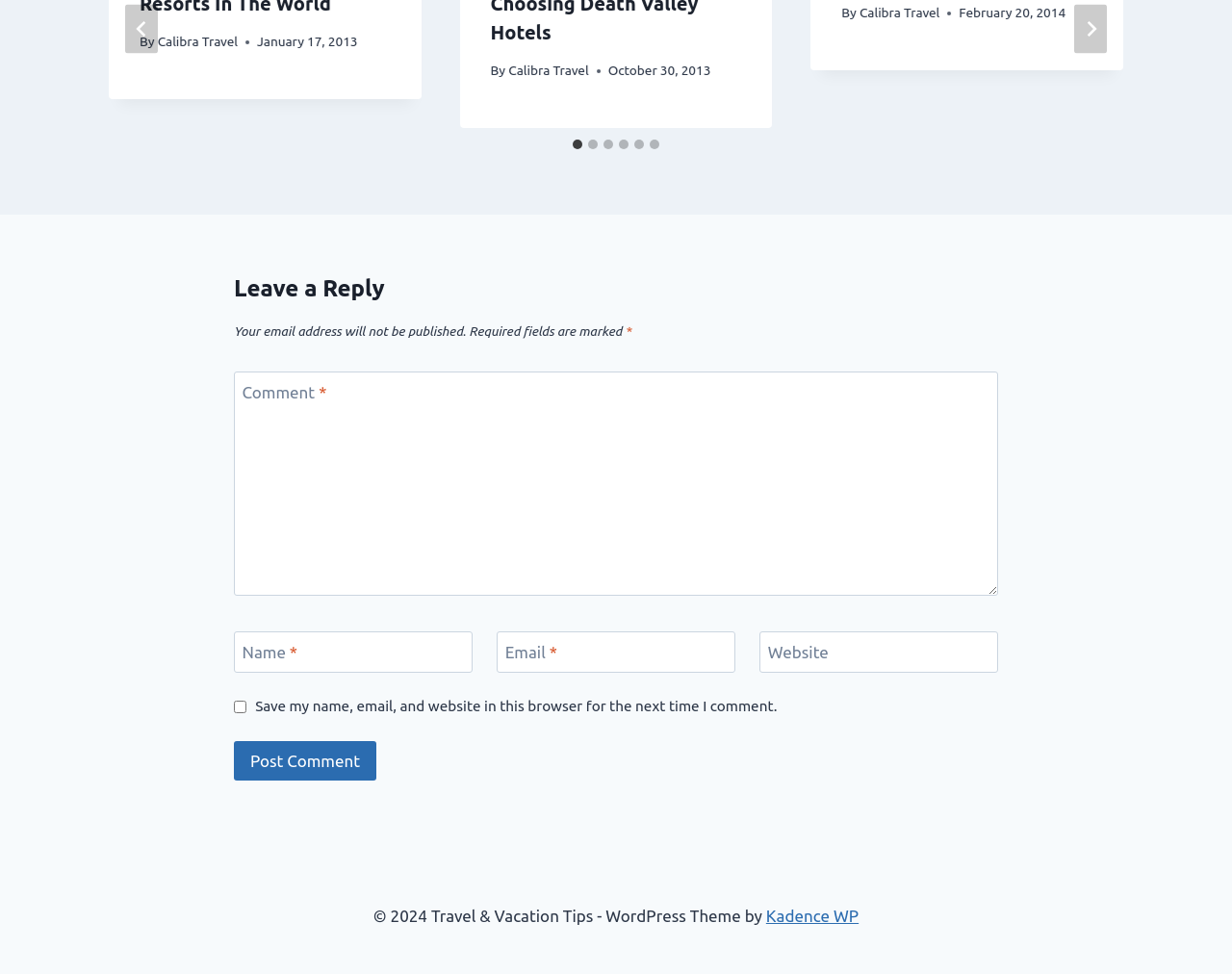What is the purpose of the 'Post Comment' button?
Analyze the image and deliver a detailed answer to the question.

The 'Post Comment' button is located at the bottom of the comment form, and its purpose is to submit the comment after filling in the required fields, such as name, email, and comment text.